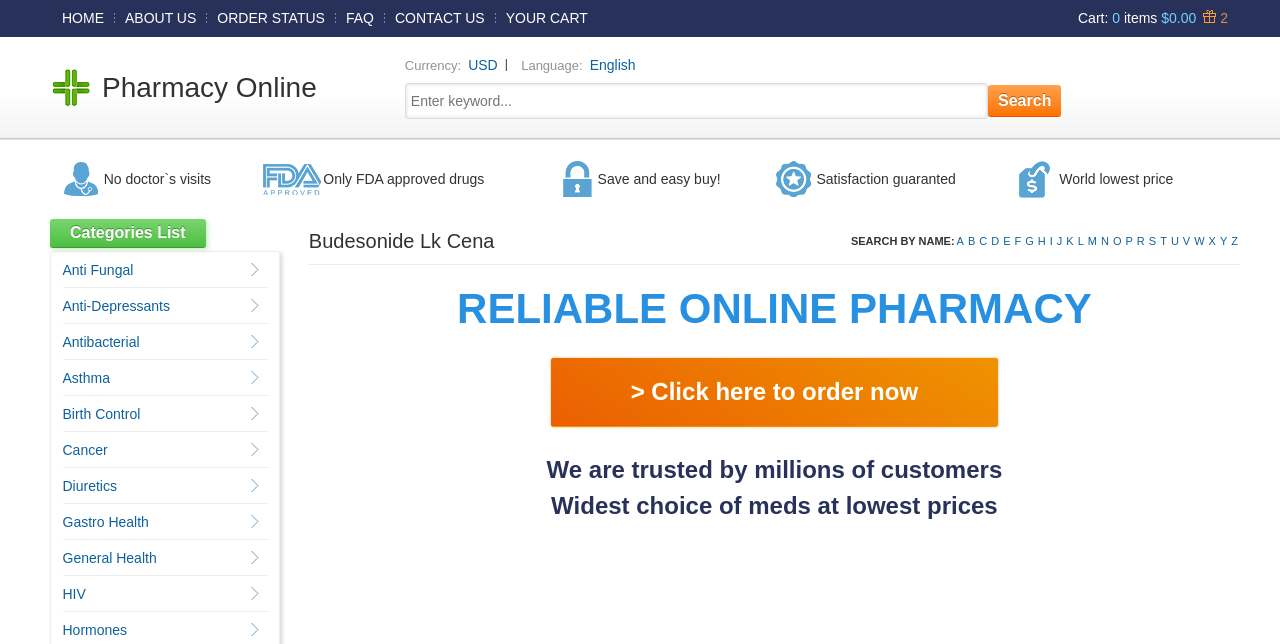Please identify the bounding box coordinates of the element I should click to complete this instruction: 'Search for a keyword'. The coordinates should be given as four float numbers between 0 and 1, like this: [left, top, right, bottom].

[0.316, 0.129, 0.772, 0.185]